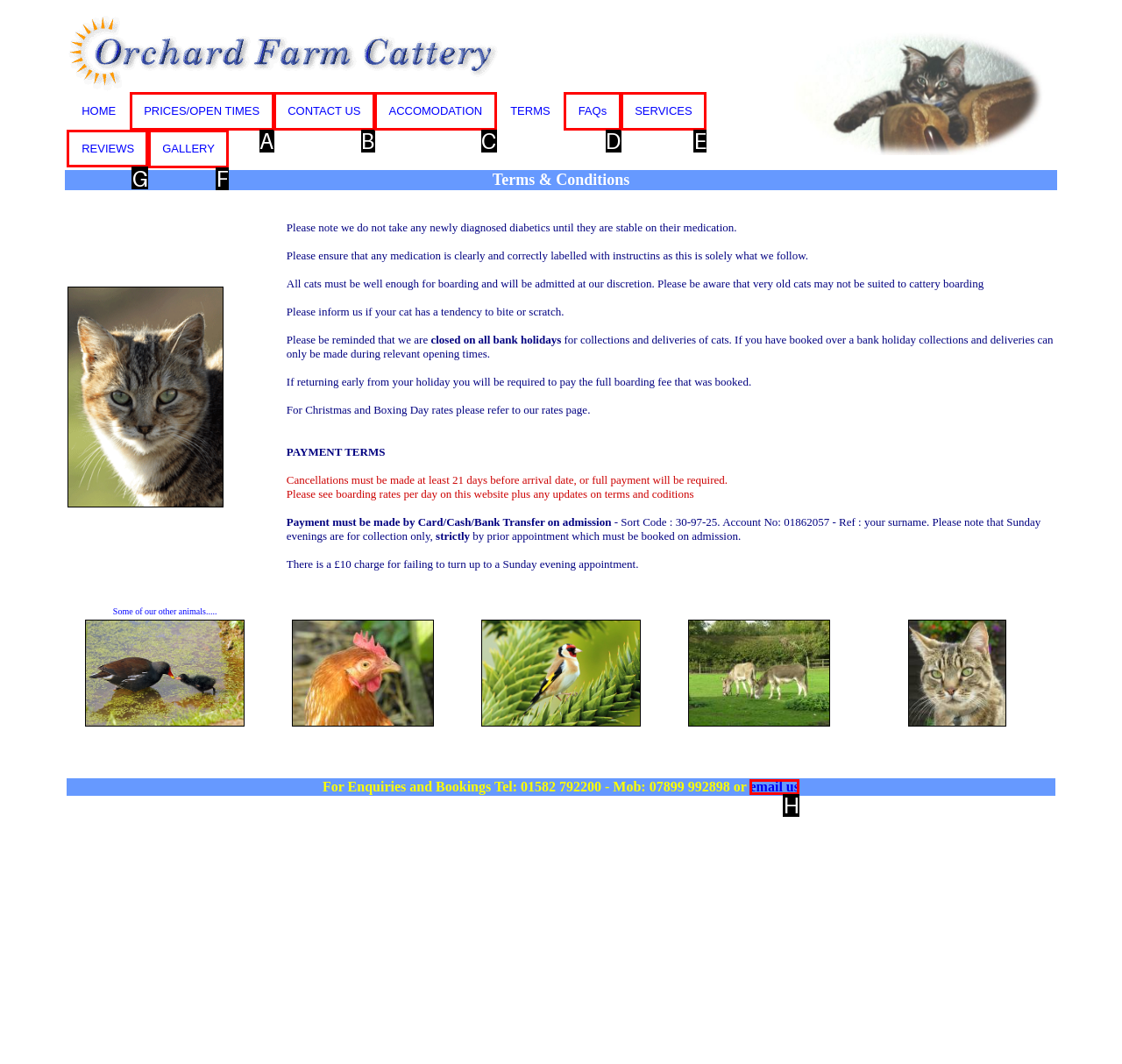Select the appropriate HTML element to click on to finish the task: View the Peter Pan show details.
Answer with the letter corresponding to the selected option.

None